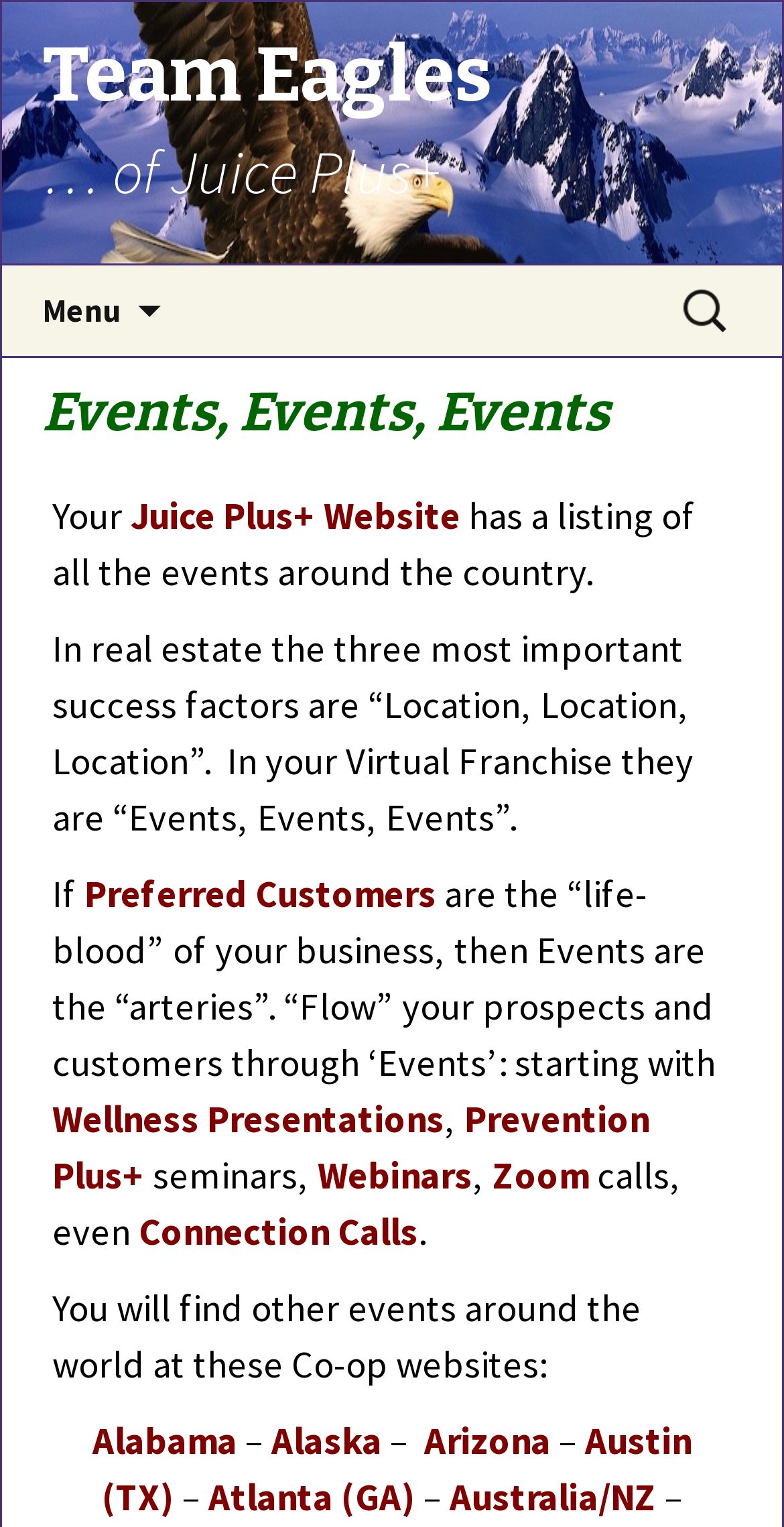Offer an in-depth caption of the entire webpage.

The webpage is about Team Eagles, a group related to Juice Plus+, and focuses on events. At the top left, there is a link to "Team Eagles … of Juice Plus+" with a heading that reads "Team Eagles" and a subheading that reads "… of Juice Plus+". Next to it, there is a button labeled "Menu" with an icon. Below the button, there is a link to "Skip to content".

On the top right, there is a search bar with a label "Search for:". Below the search bar, there is a heading that reads "Events, Events, Events". 

The main content of the webpage starts with a paragraph that mentions the Juice Plus+ website, which has a listing of all events around the country. The text then explains the importance of events in the Virtual Franchise, comparing them to "Location, Location, Location" in real estate. 

Below this, there are several links and paragraphs that discuss the different types of events, including Wellness Presentations, Prevention Plus+ seminars, Webinars, Zoom calls, and Connection Calls. 

Further down, there is a list of links to Co-op websites for various locations around the world, including Alabama, Alaska, Arizona, Austin (TX), Atlanta (GA), and Australia/NZ.